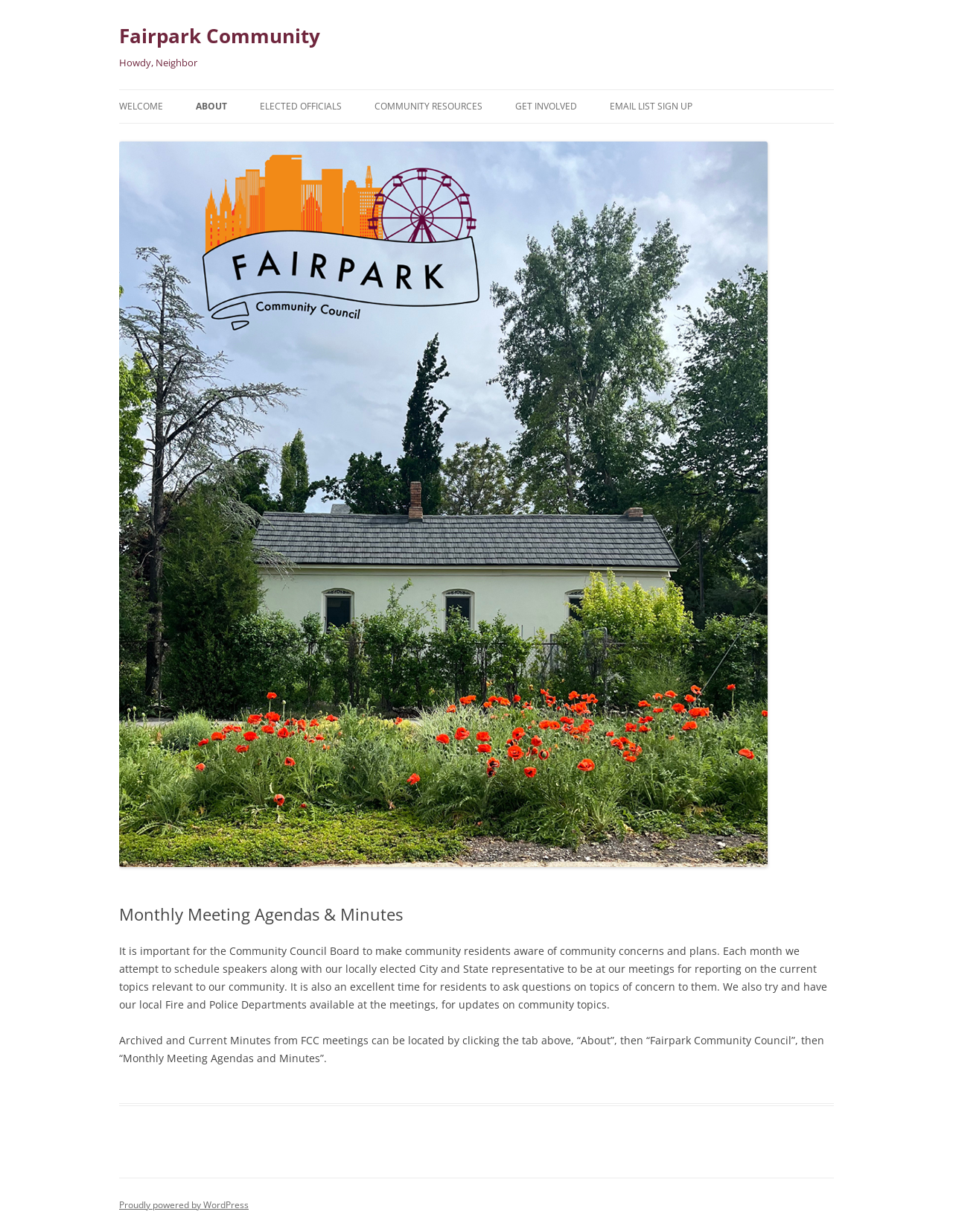Where can archived and current minutes from FCC meetings be located?
Answer the question with detailed information derived from the image.

The webpage provides instructions on how to access archived and current minutes from FCC meetings. It states that these minutes can be located by clicking the tab above, 'About', then 'Fairpark Community Council', and then 'Monthly Meeting Agendas and Minutes'.